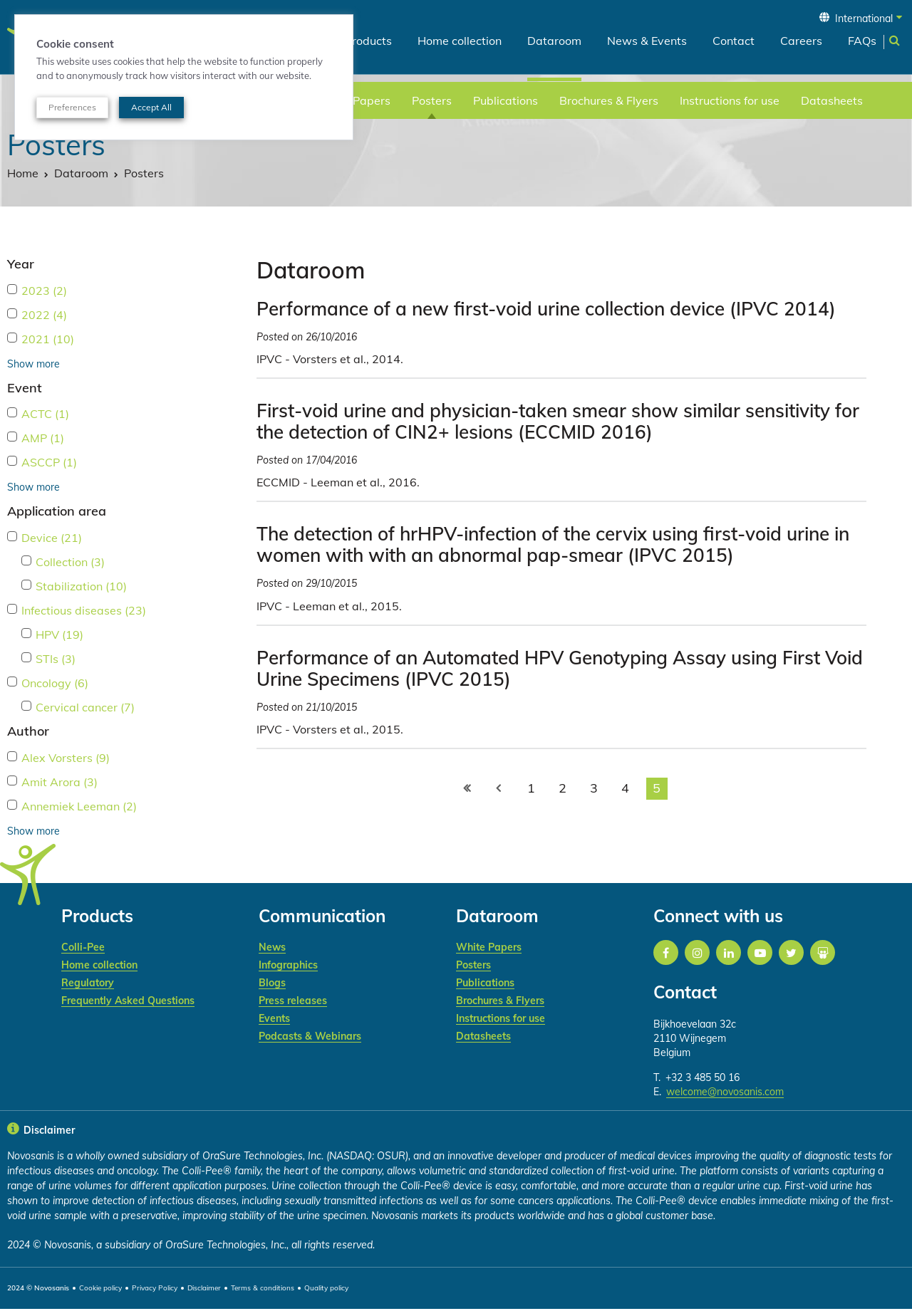Respond to the question below with a concise word or phrase:
How many authors are listed in the 'Author' category?

3